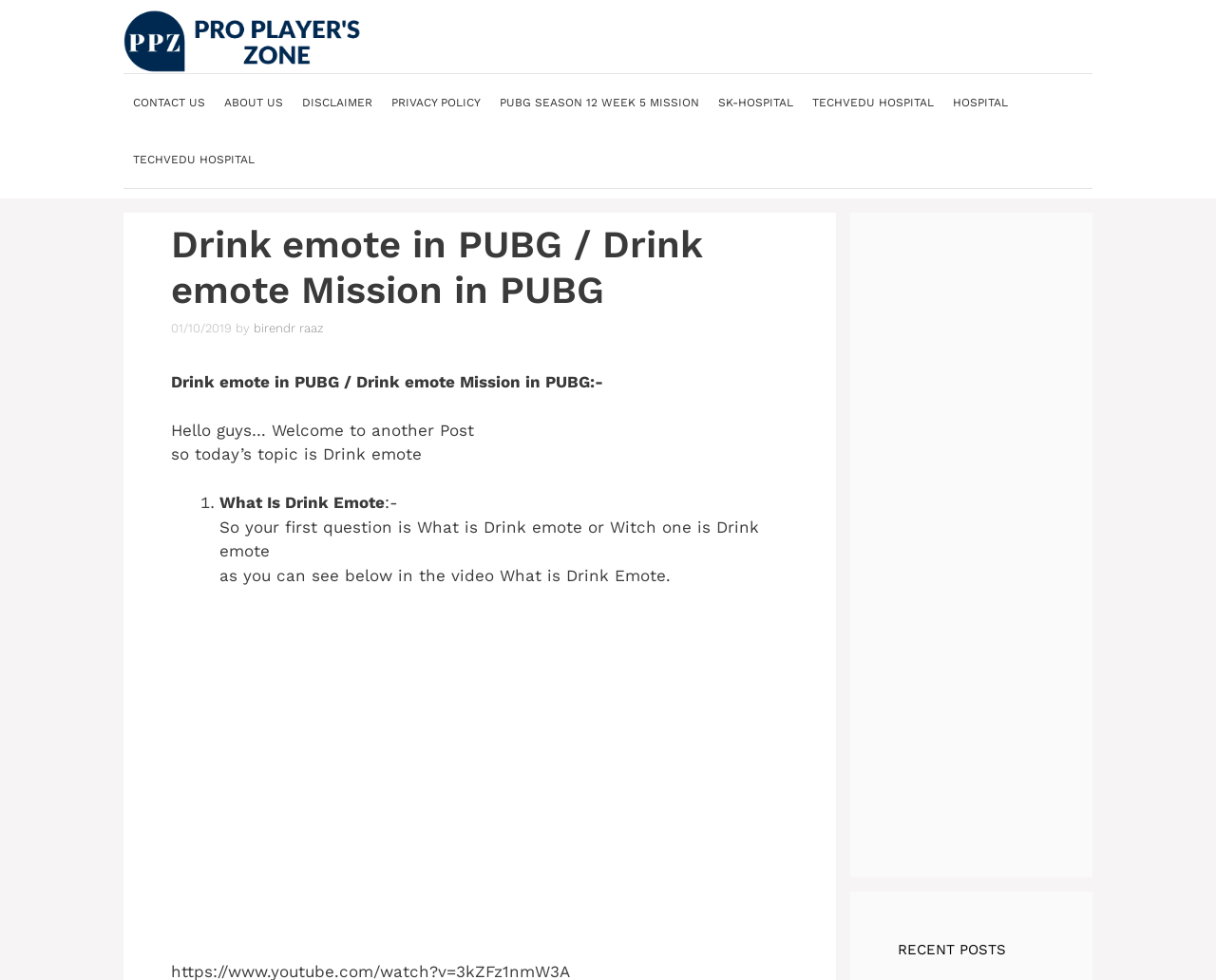Based on the description "Contact Us", find the bounding box of the specified UI element.

[0.102, 0.075, 0.177, 0.134]